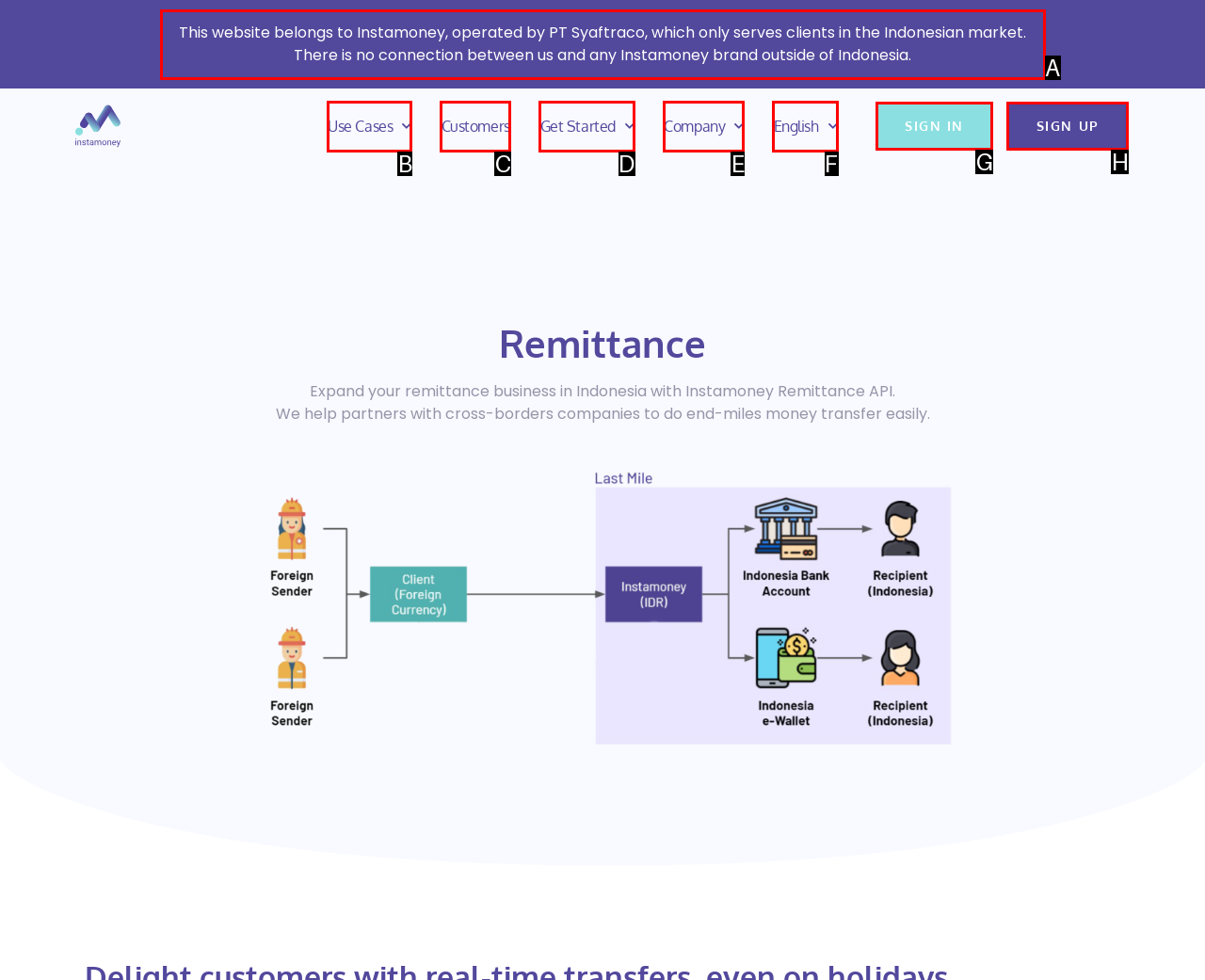Pinpoint the HTML element that fits the description: Sign In
Answer by providing the letter of the correct option.

G